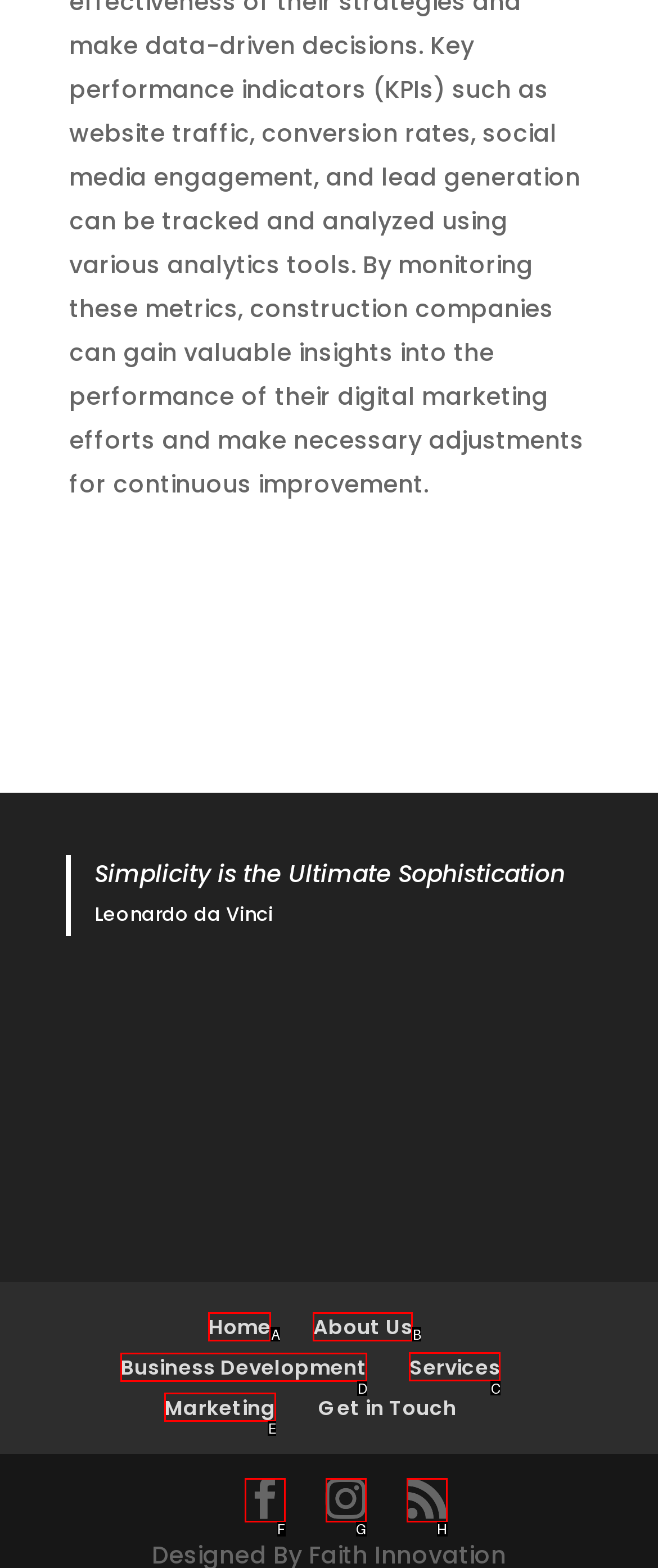Please indicate which option's letter corresponds to the task: explore business development by examining the highlighted elements in the screenshot.

D